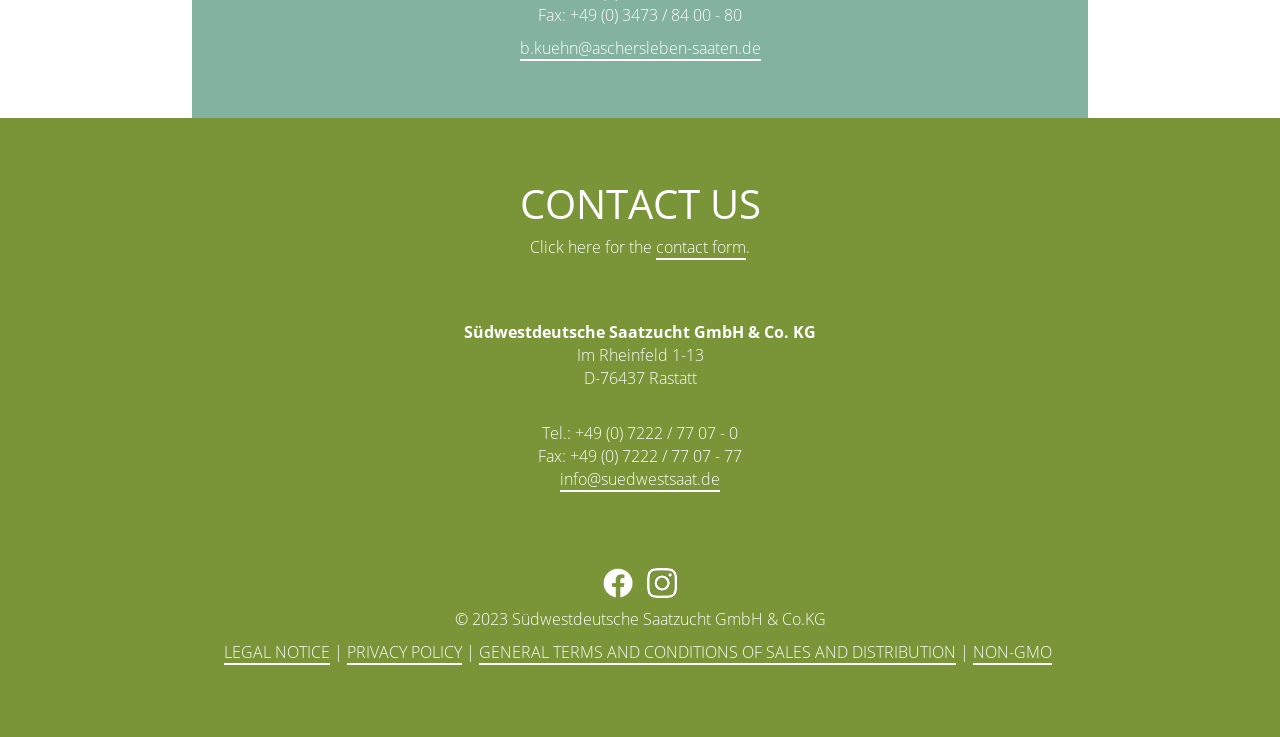Identify the bounding box coordinates for the UI element described as follows: PRIVACY POLICY. Use the format (top-left x, top-left y, bottom-right x, bottom-right y) and ensure all values are floating point numbers between 0 and 1.

[0.271, 0.87, 0.361, 0.902]